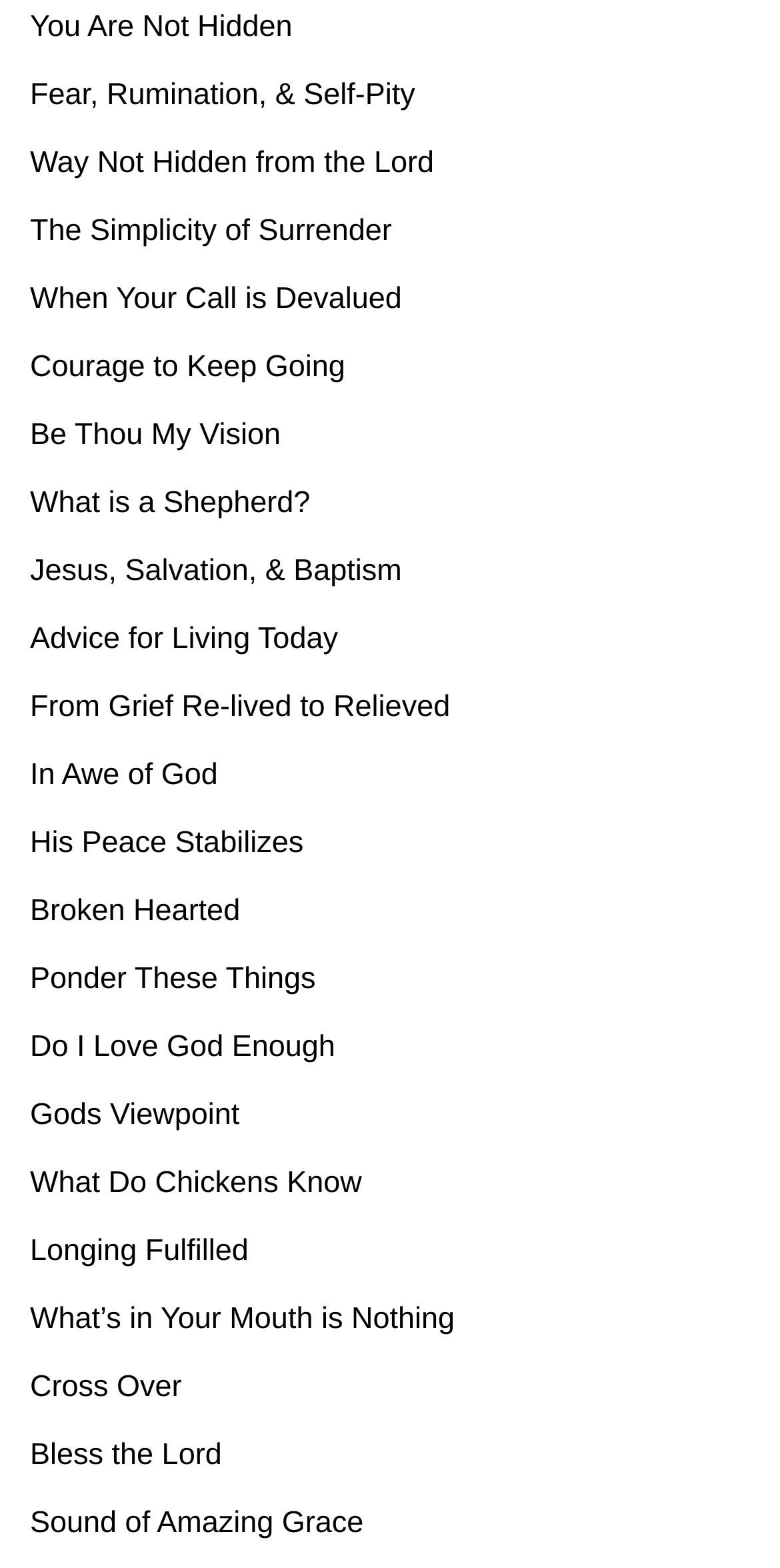Determine the bounding box coordinates for the clickable element to execute this instruction: "click on 'You Are Not Hidden'". Provide the coordinates as four float numbers between 0 and 1, i.e., [left, top, right, bottom].

[0.038, 0.006, 0.375, 0.028]